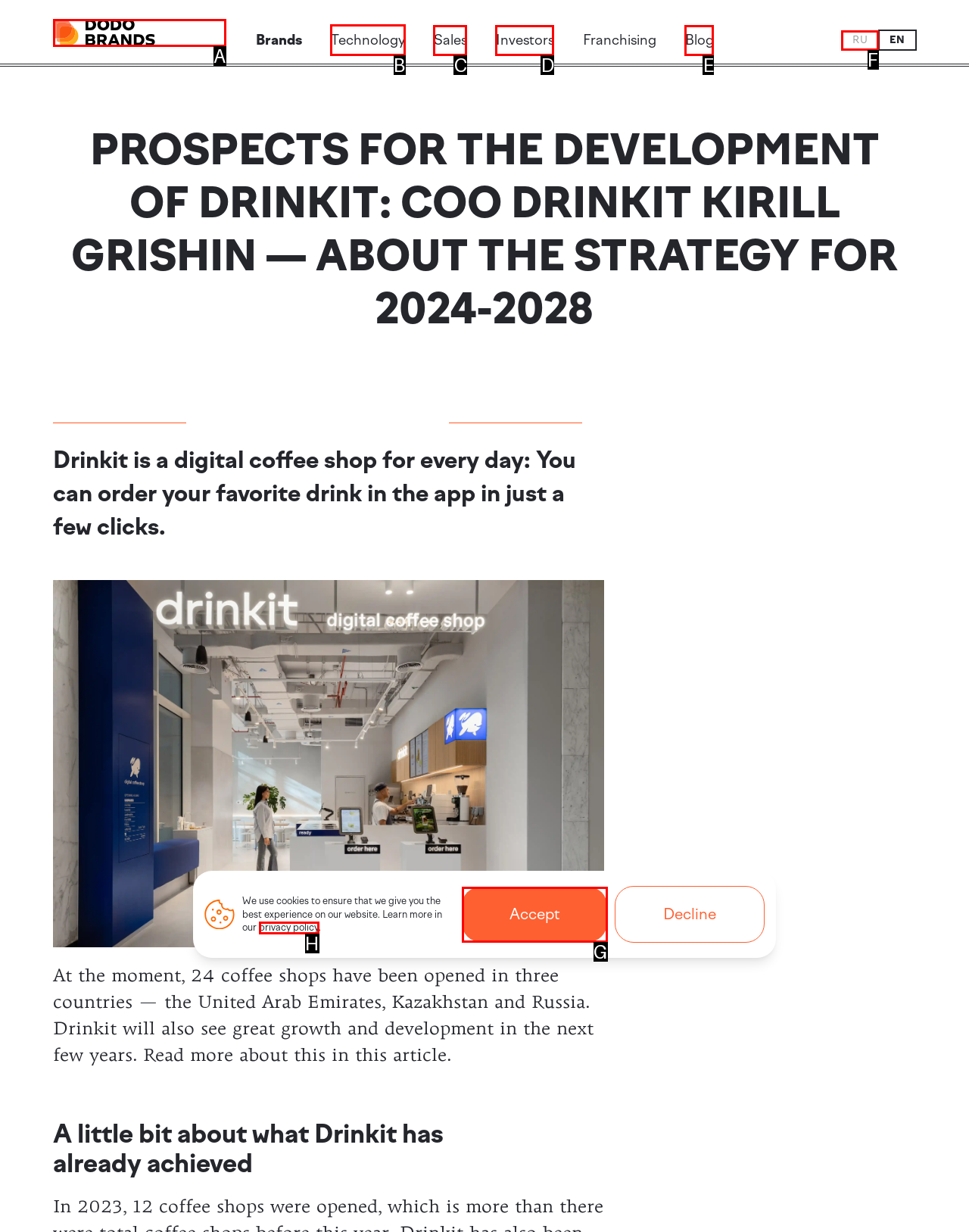Pick the HTML element that should be clicked to execute the task: Click the Technology link
Respond with the letter corresponding to the correct choice.

B